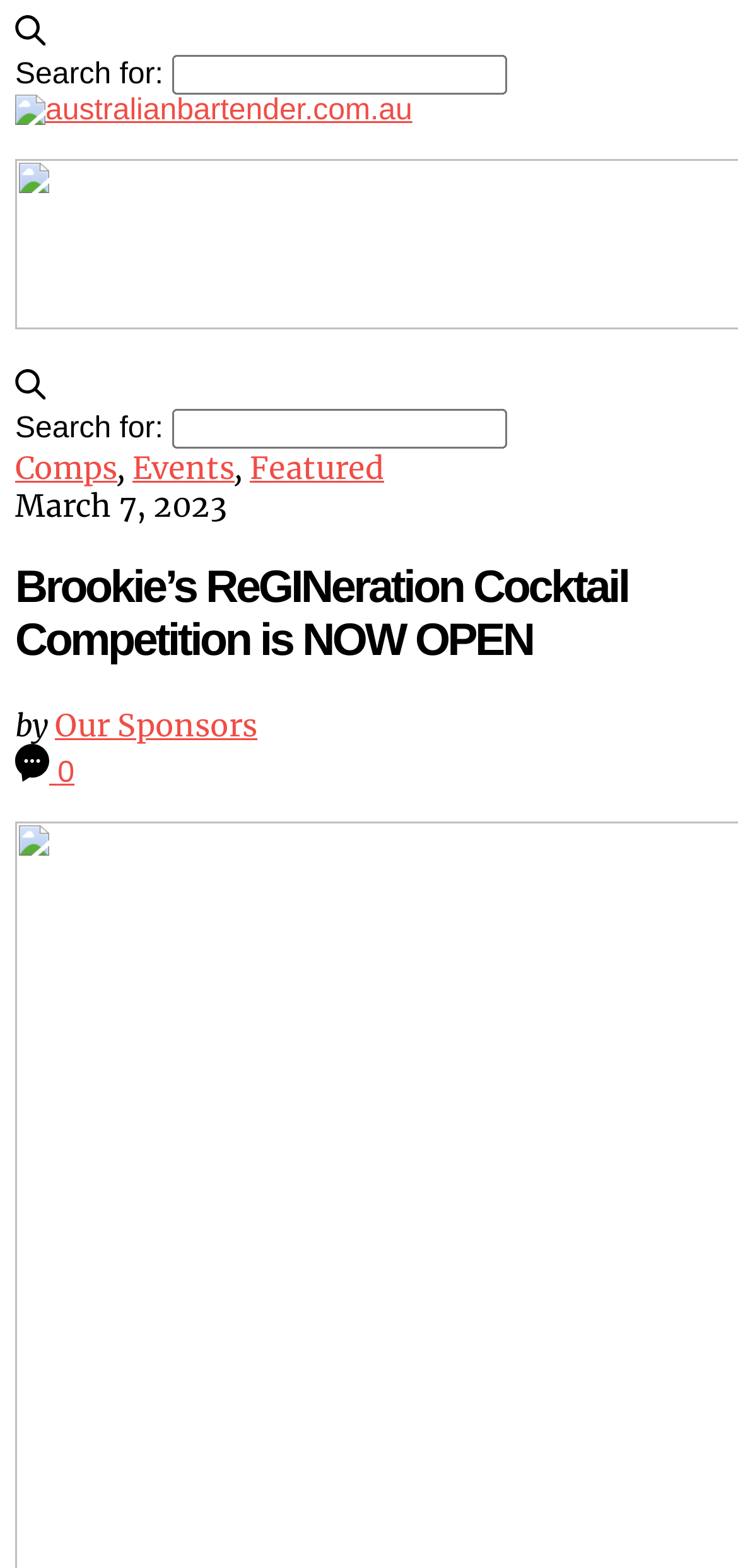Based on the image, please elaborate on the answer to the following question:
What is the purpose of the search bar?

The search bar is a UI element that allows users to input text and search for specific content within the website. This can be inferred from the presence of the search bar and the label 'Search for:' next to it.